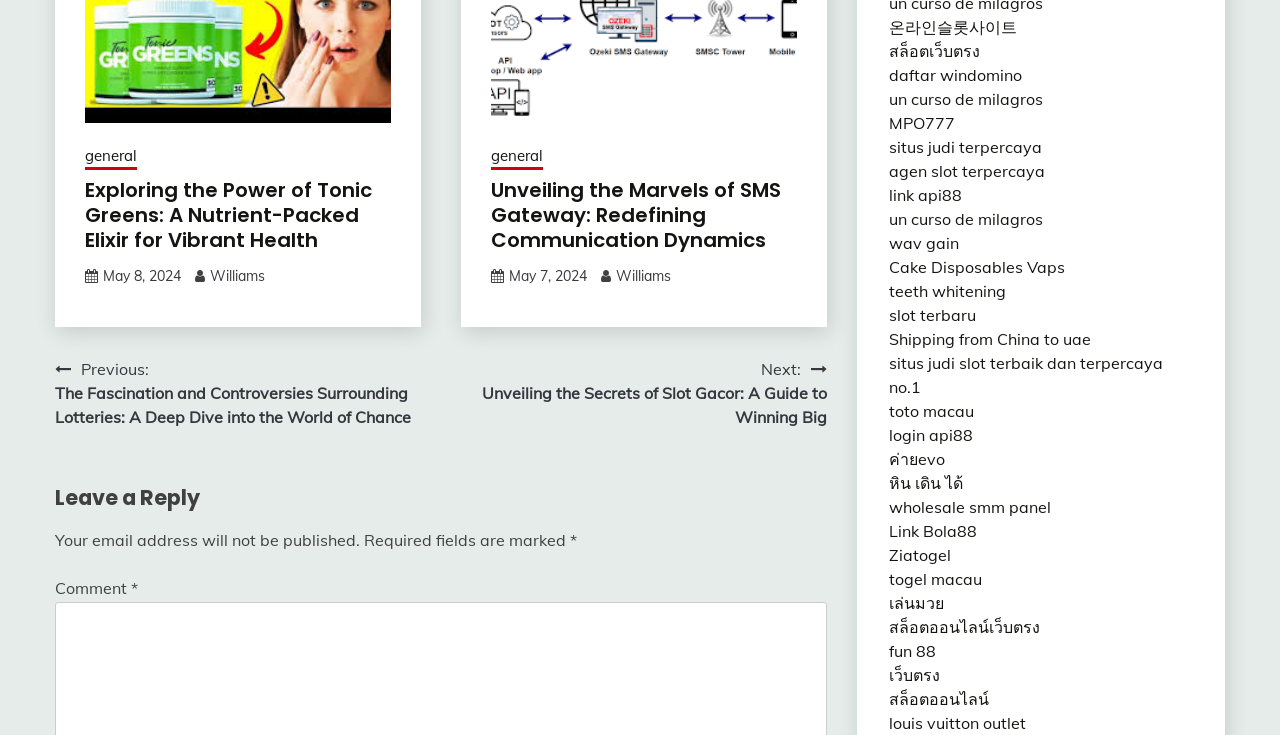Identify the bounding box coordinates of the area that should be clicked in order to complete the given instruction: "Click on the 'Leave a Reply' heading". The bounding box coordinates should be four float numbers between 0 and 1, i.e., [left, top, right, bottom].

[0.043, 0.656, 0.646, 0.698]